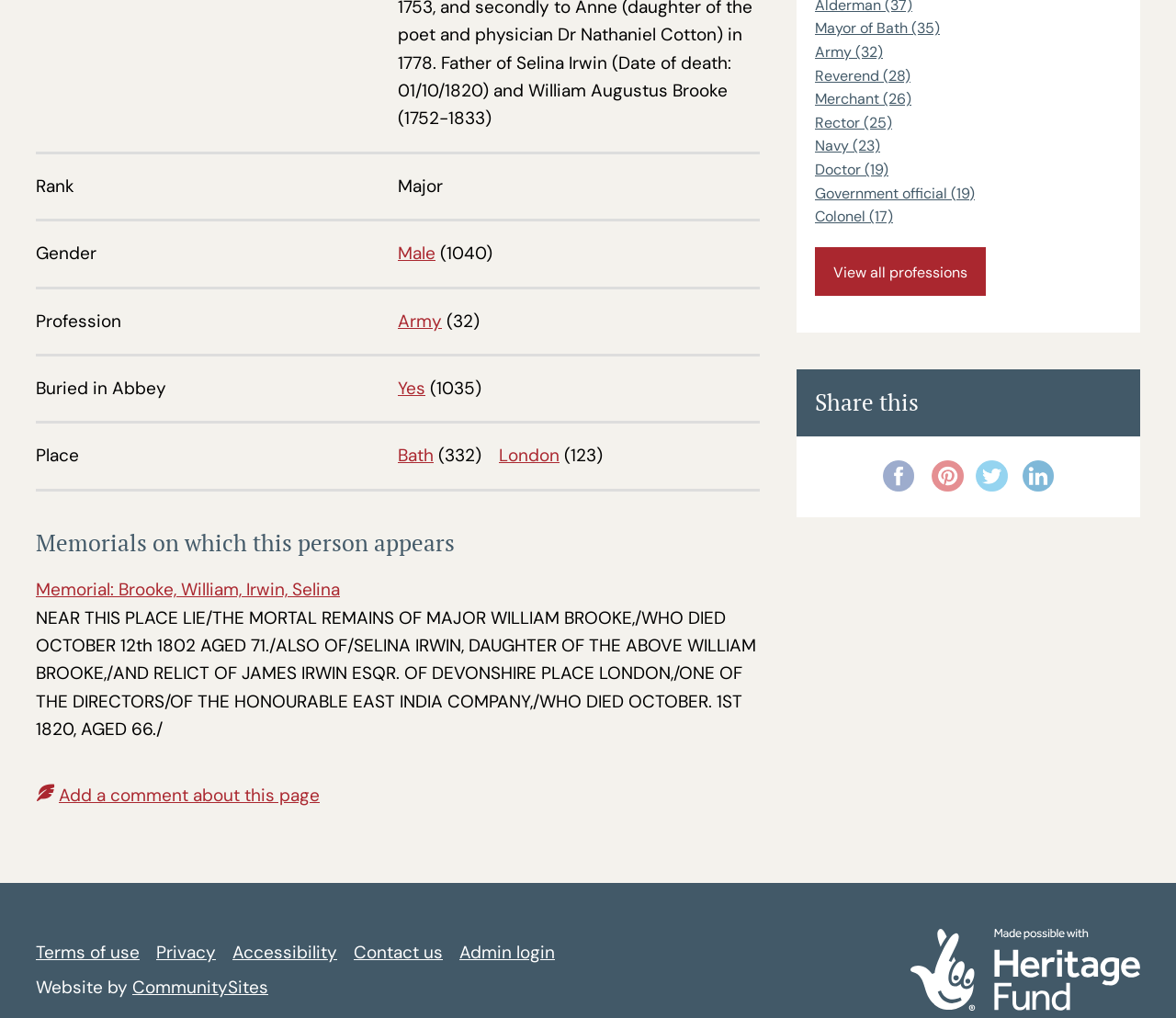Please specify the bounding box coordinates for the clickable region that will help you carry out the instruction: "Learn about Peak Performance: Transforming Ideas into Reality with 3D Animation Services".

None